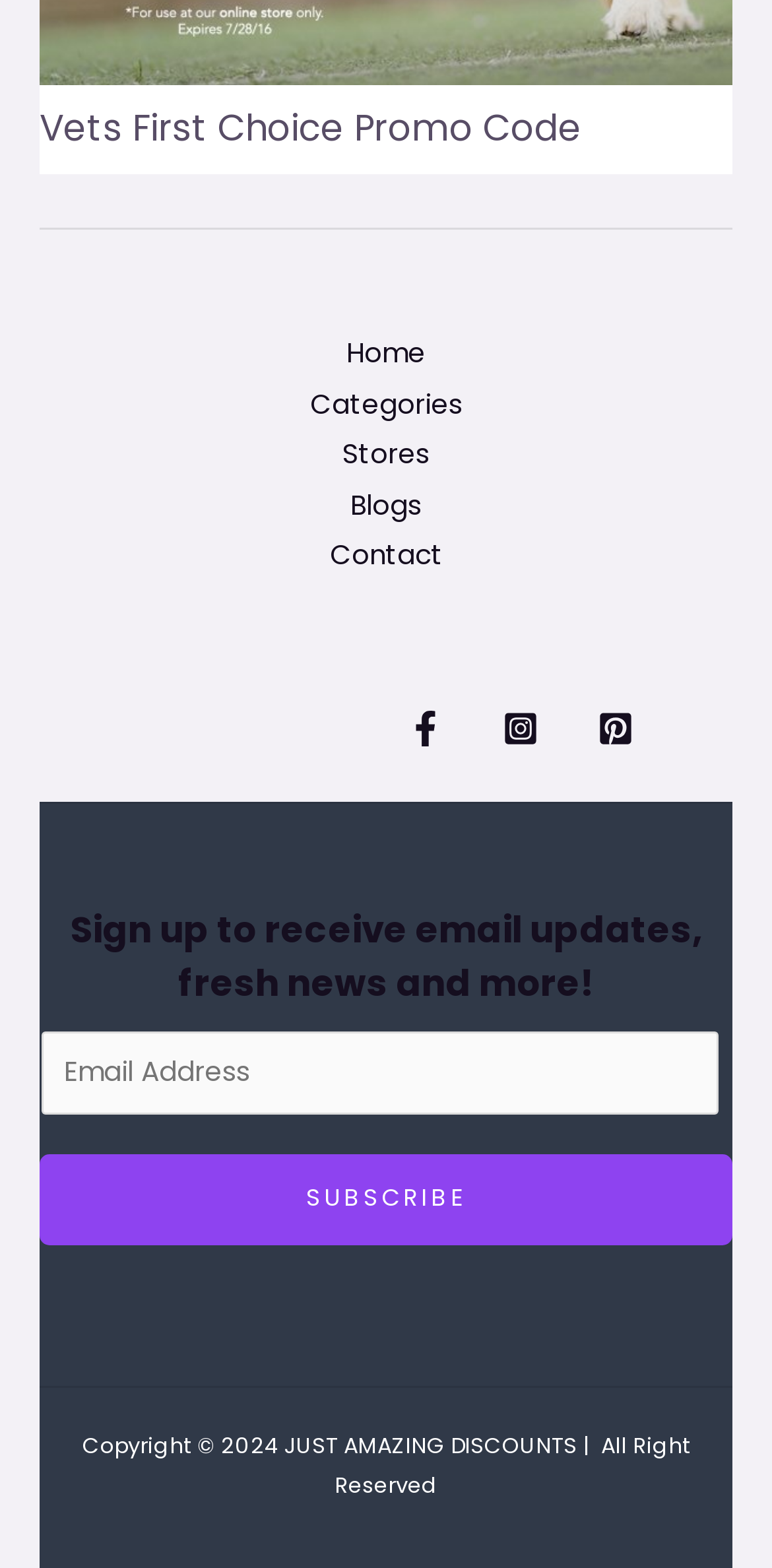Calculate the bounding box coordinates for the UI element based on the following description: "Home". Ensure the coordinates are four float numbers between 0 and 1, i.e., [left, top, right, bottom].

[0.428, 0.21, 0.572, 0.242]